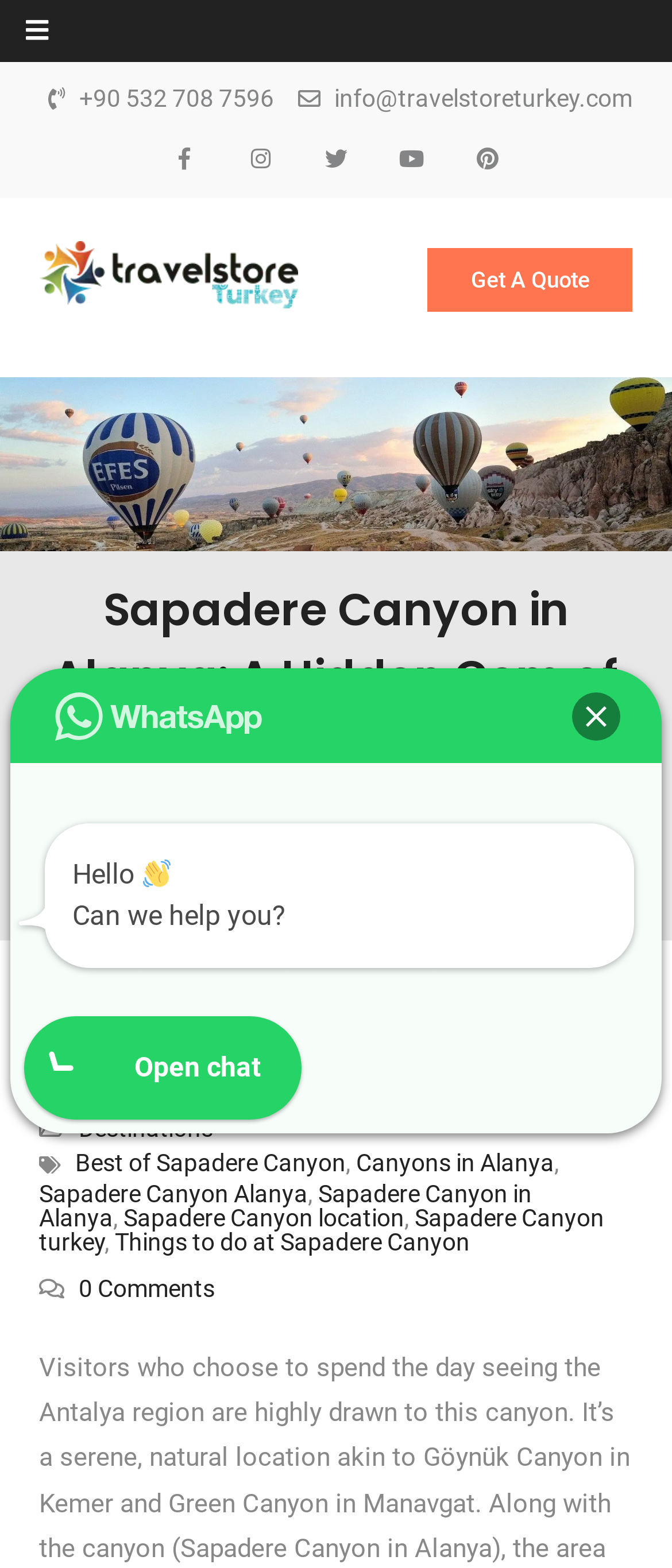Find the bounding box coordinates for the element that must be clicked to complete the instruction: "Get a quote". The coordinates should be four float numbers between 0 and 1, indicated as [left, top, right, bottom].

[0.636, 0.158, 0.942, 0.199]